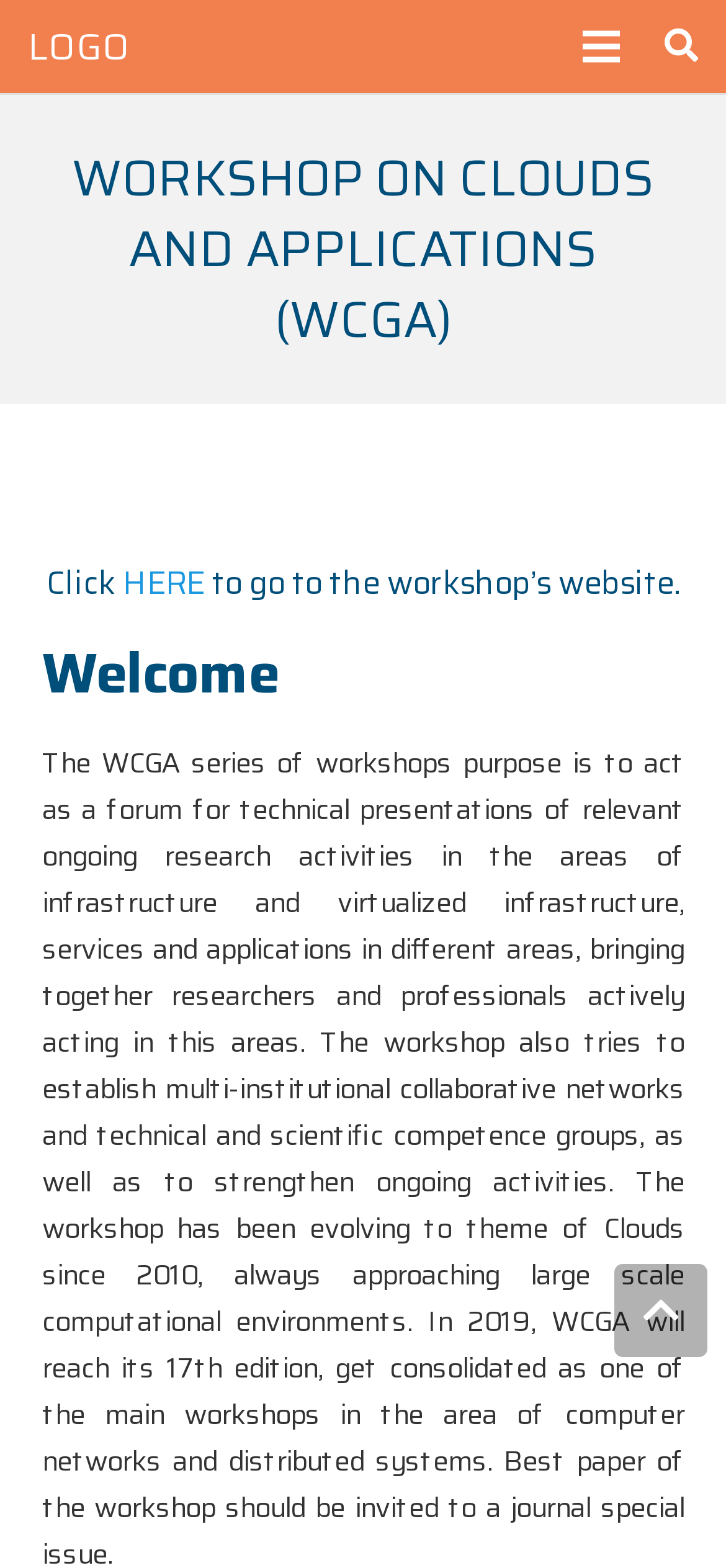For the following element description, predict the bounding box coordinates in the format (top-left x, top-left y, bottom-right x, bottom-right y). All values should be floating point numbers between 0 and 1. Description: parent_node: LOGO title="Back to top"

[0.846, 0.806, 0.974, 0.865]